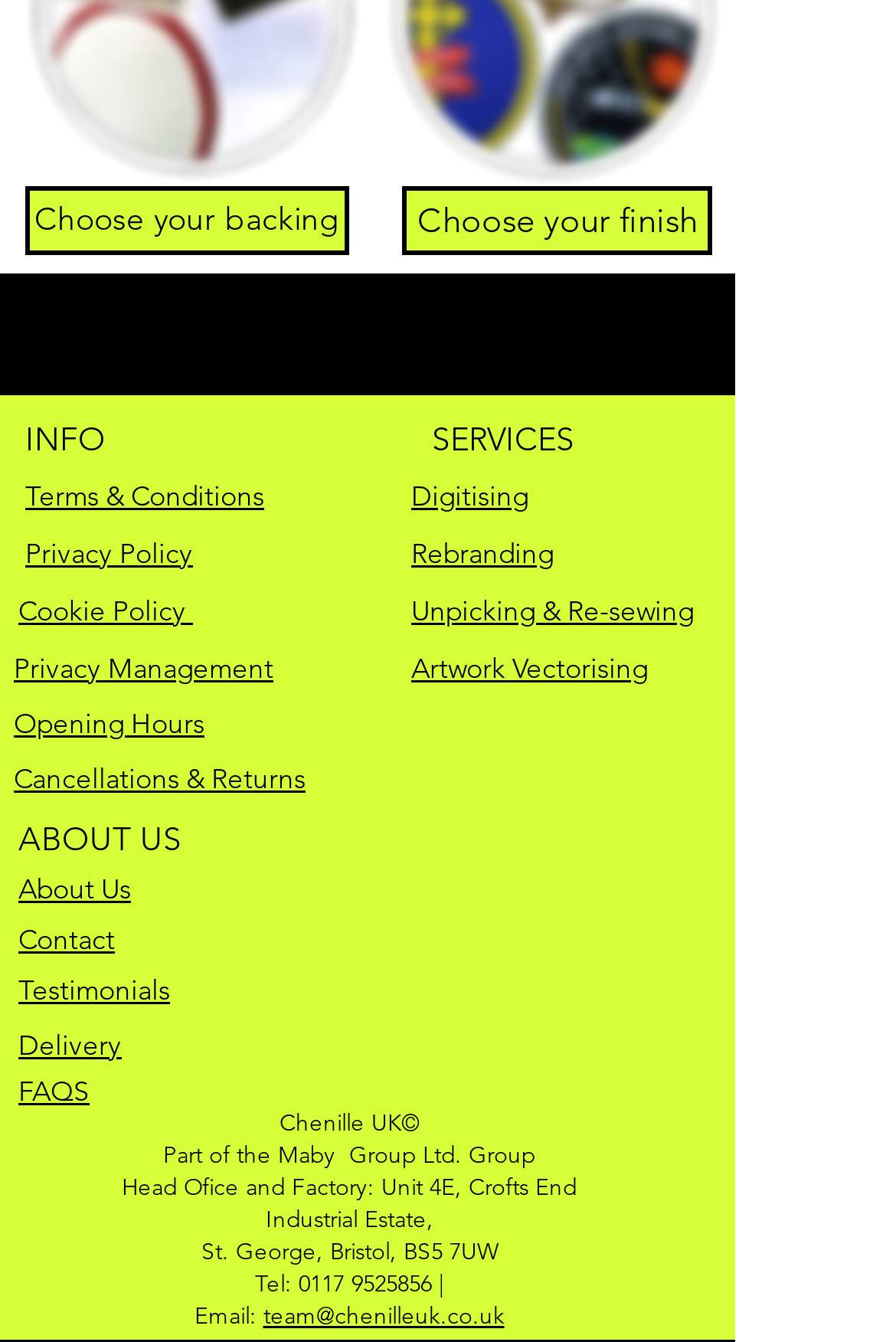Identify the bounding box coordinates for the UI element that matches this description: "Digitising".

[0.459, 0.356, 0.59, 0.382]